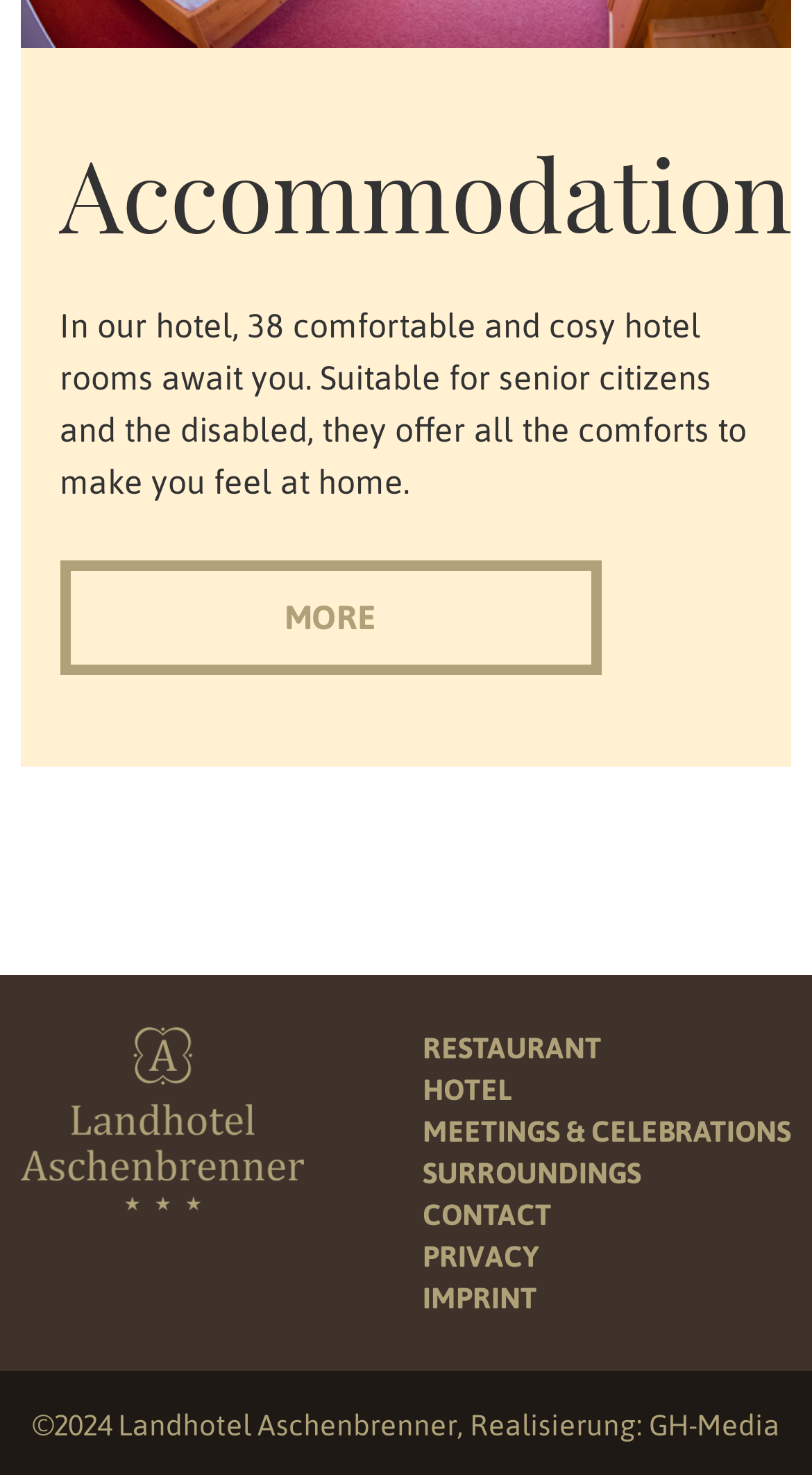Can you pinpoint the bounding box coordinates for the clickable element required for this instruction: "Follow the link to GH-Media"? The coordinates should be four float numbers between 0 and 1, i.e., [left, top, right, bottom].

[0.799, 0.955, 0.96, 0.978]